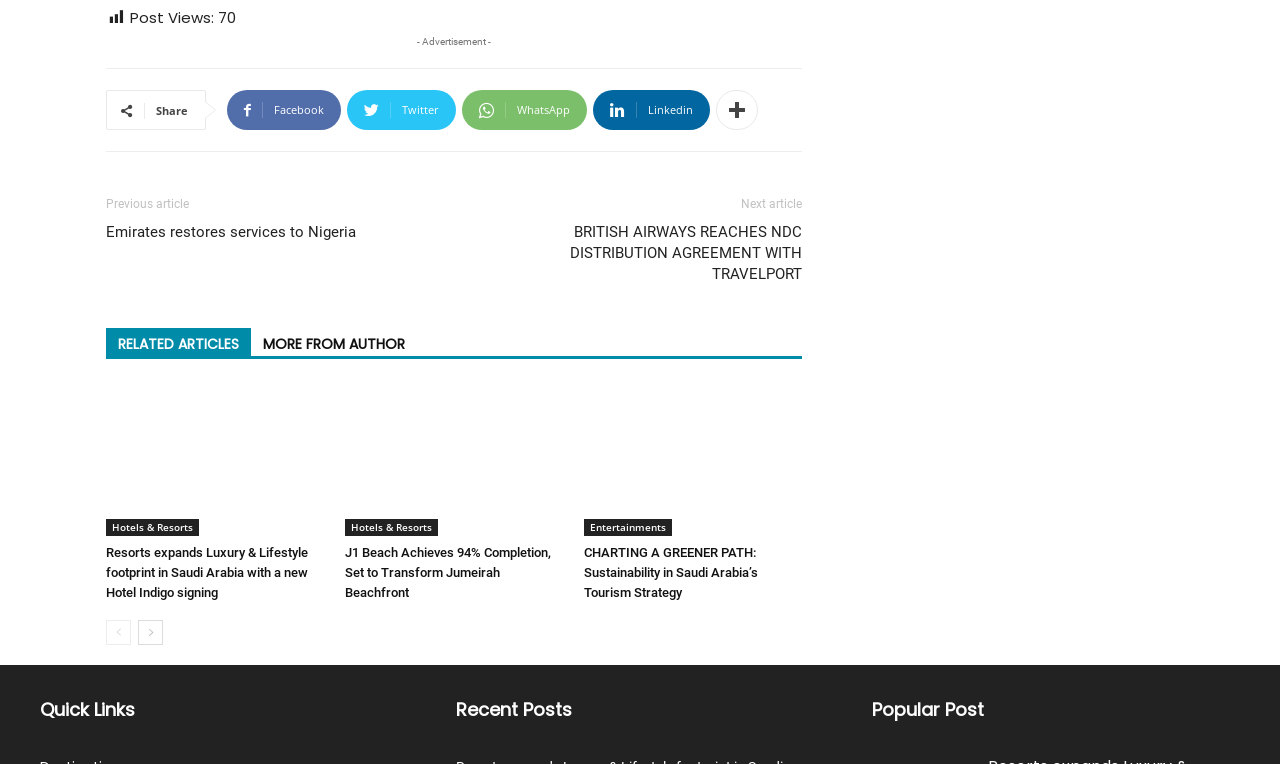Provide a short answer using a single word or phrase for the following question: 
How many social media sharing options are available?

5